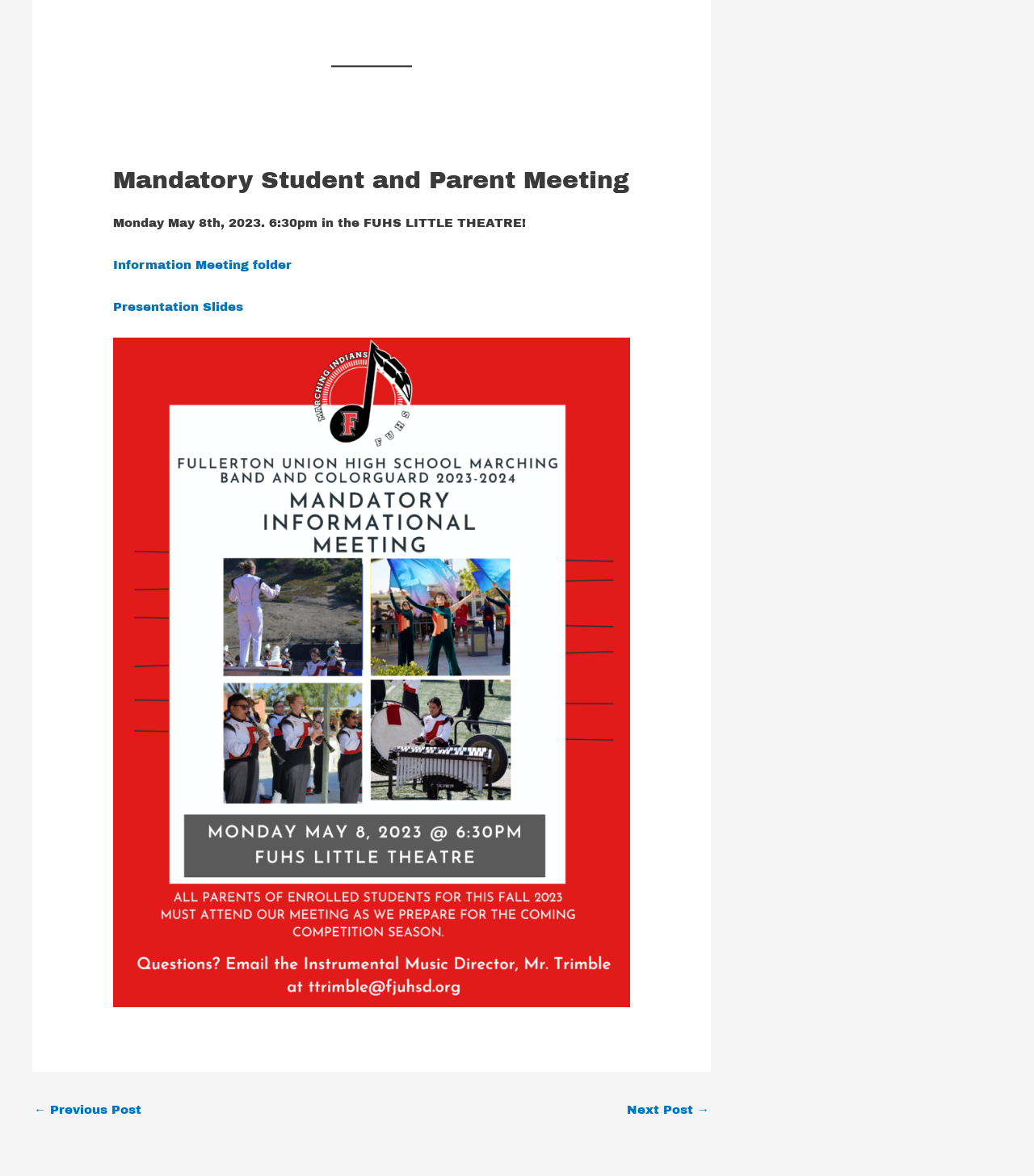Based on the element description: "← Previous Post", identify the bounding box coordinates for this UI element. The coordinates must be four float numbers between 0 and 1, listed as [left, top, right, bottom].

[0.033, 0.933, 0.137, 0.957]